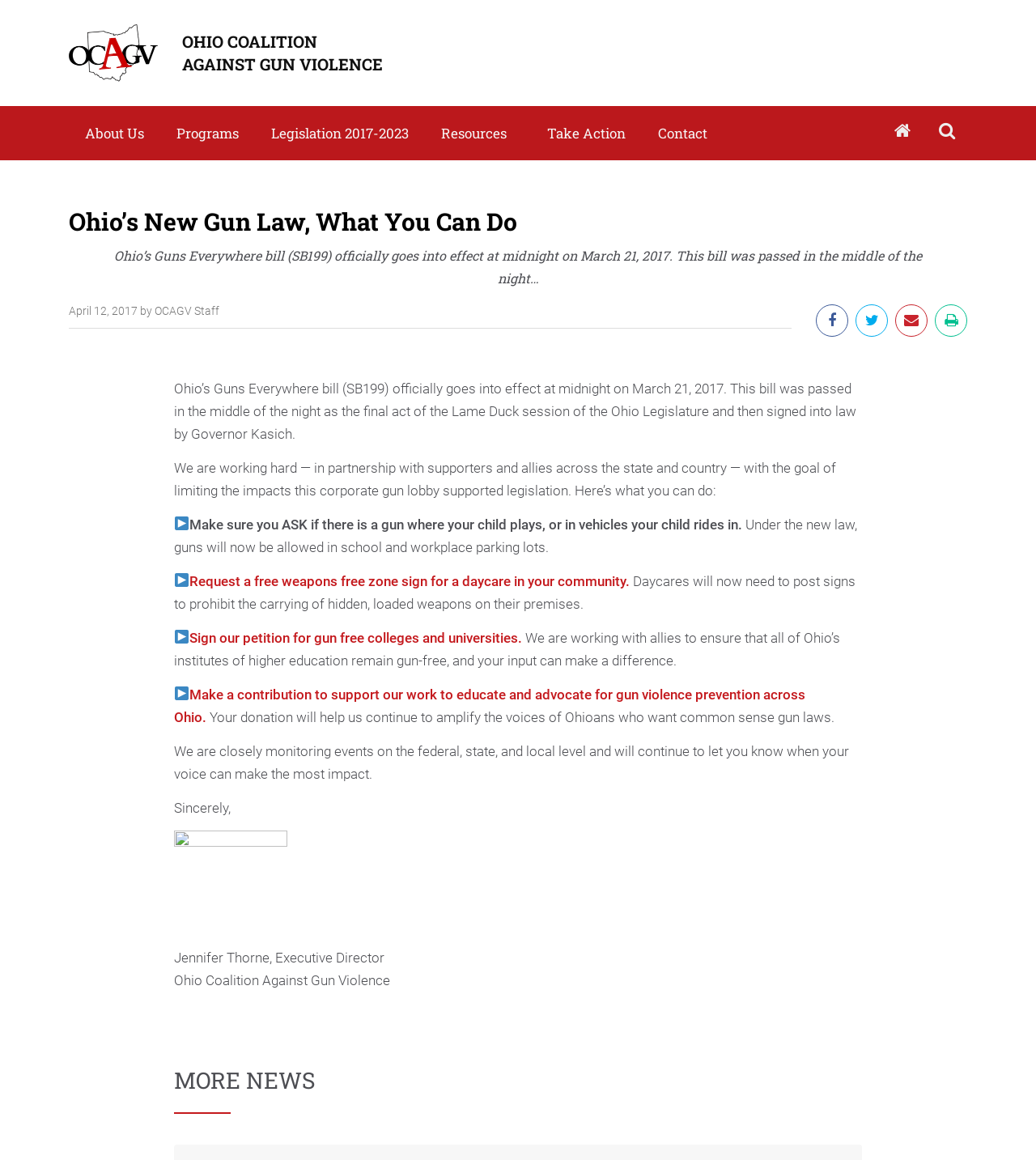Give a one-word or short-phrase answer to the following question: 
What is the name of the bill mentioned in the article?

SB199